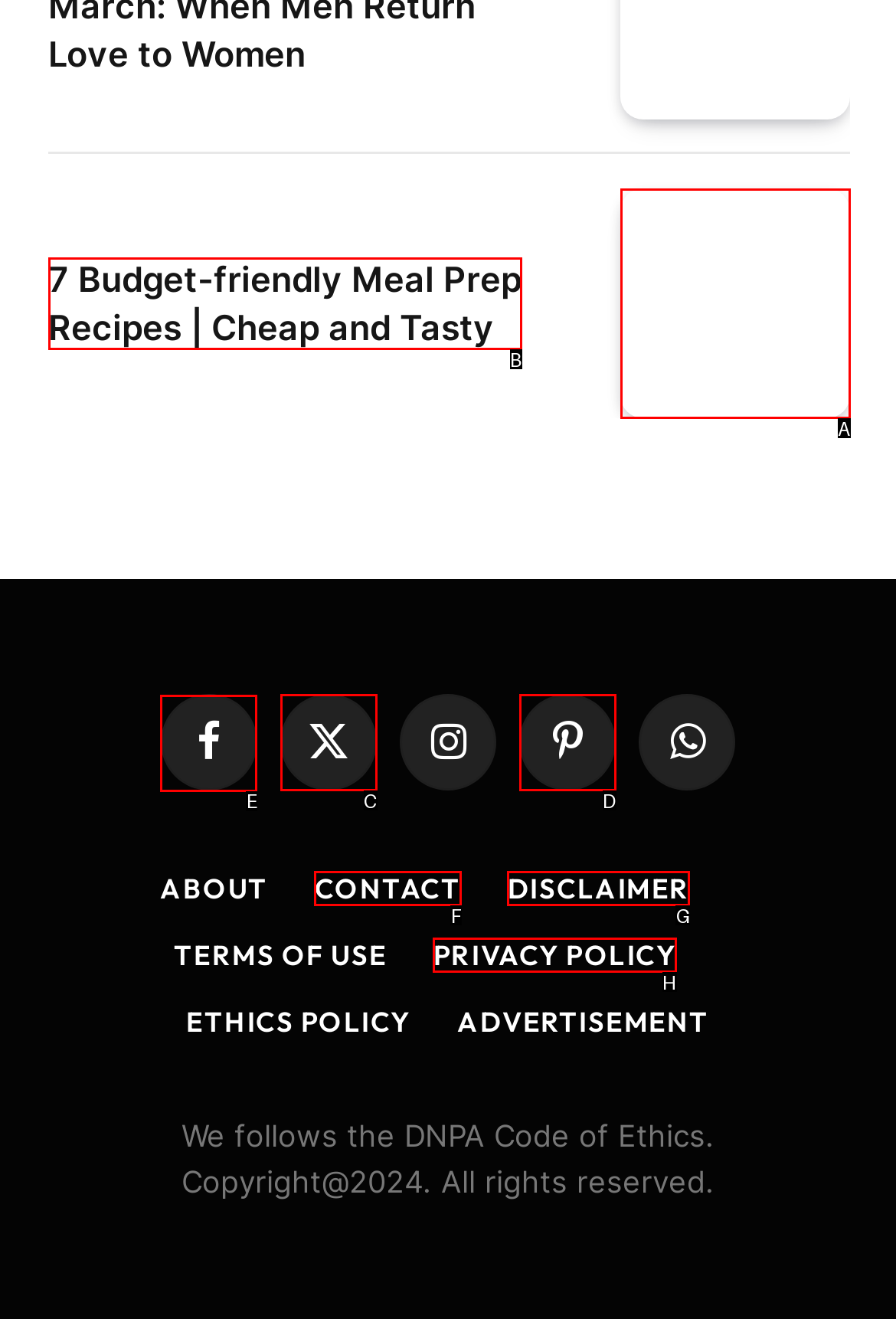Choose the letter of the option that needs to be clicked to perform the task: Visit Facebook page. Answer with the letter.

E